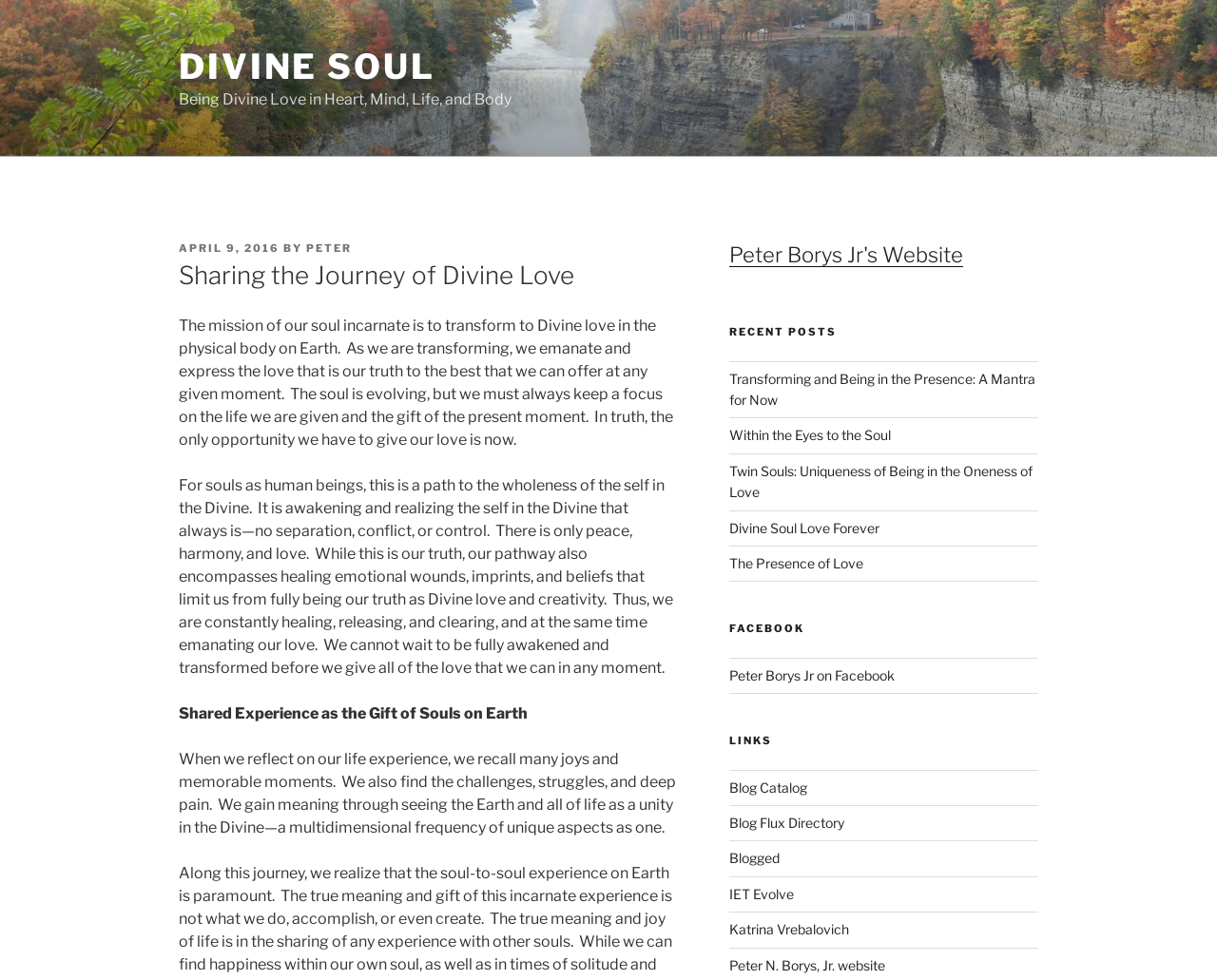How many links are under the category 'FACEBOOK'?
Using the image, provide a detailed and thorough answer to the question.

I found the number of links under the category 'FACEBOOK' by looking at the heading element with the text 'FACEBOOK' and counting the number of link elements under it, which is 1.